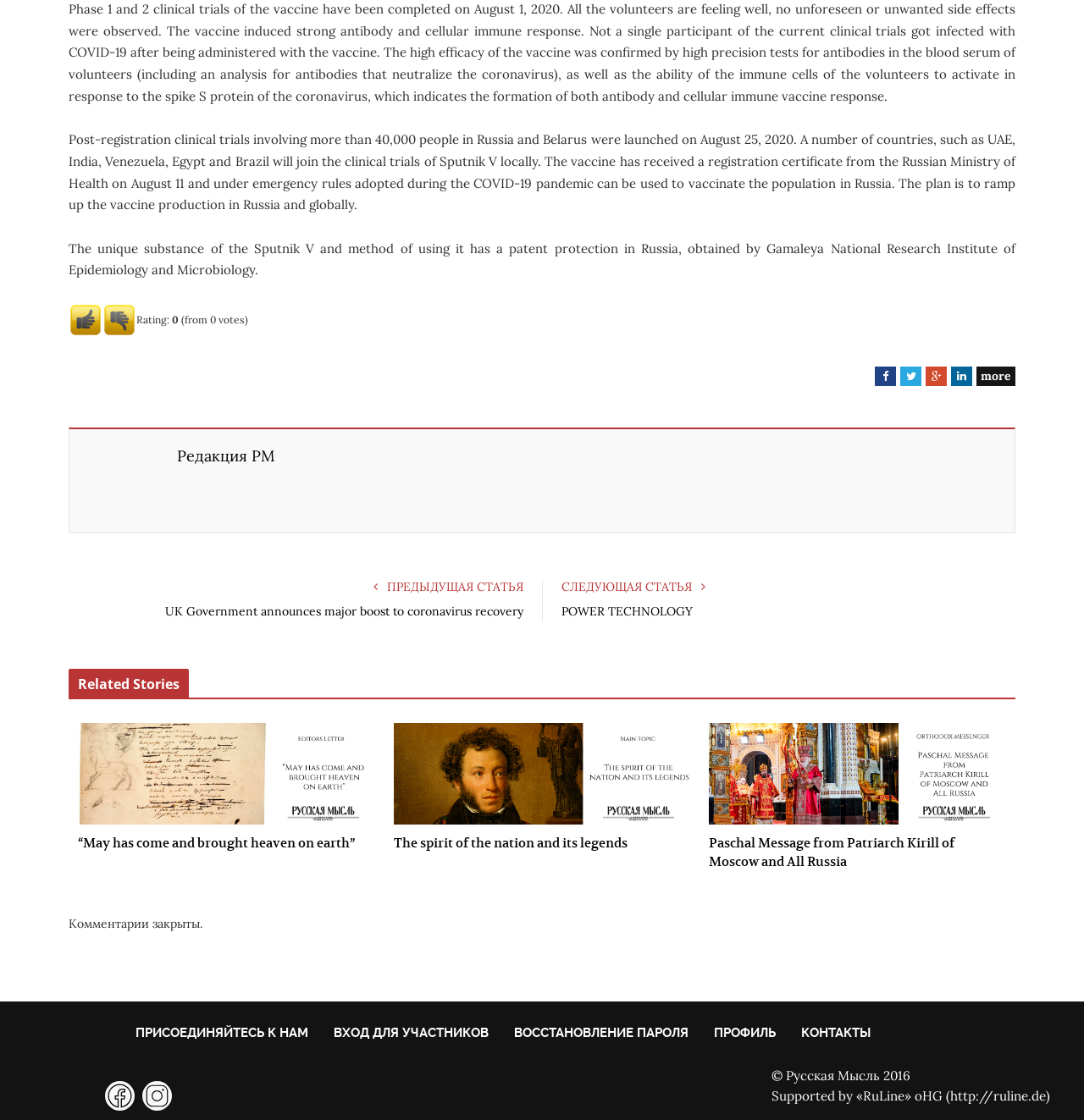What is the name of the institute that obtained patent protection in Russia?
Refer to the image and answer the question using a single word or phrase.

Gamaleya National Research Institute of Epidemiology and Microbiology